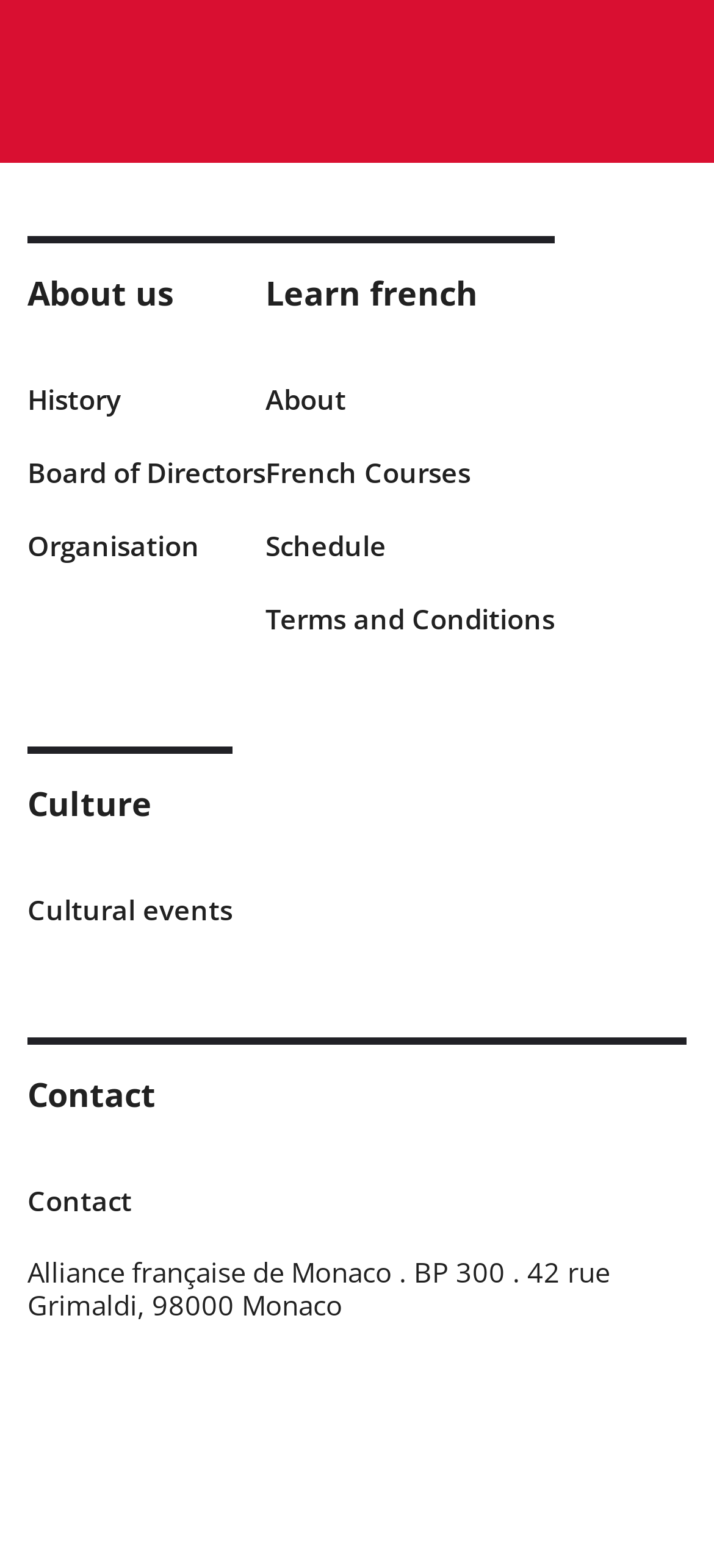What is the organization's address?
Analyze the screenshot and provide a detailed answer to the question.

I found the address by looking at the static text element at the bottom of the page, which contains the full address of the organization.